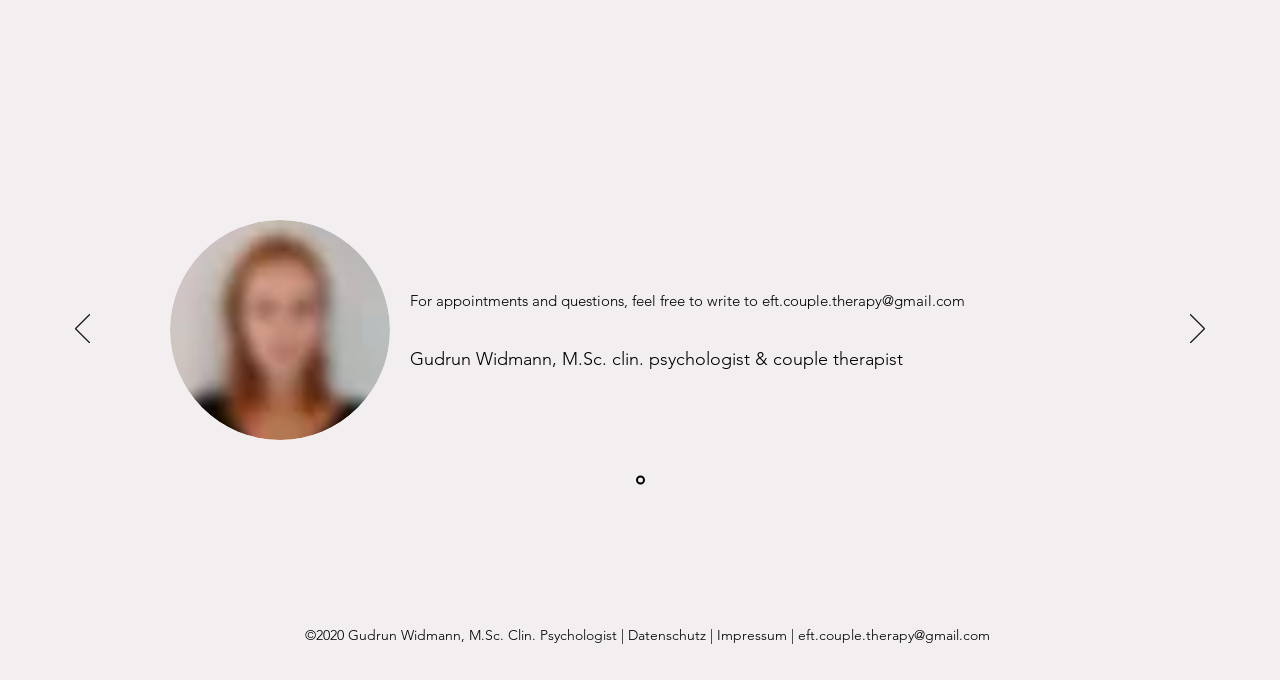Locate the bounding box coordinates of the UI element described by: "eft.couple.therapy@gmail.com". The bounding box coordinates should consist of four float numbers between 0 and 1, i.e., [left, top, right, bottom].

[0.595, 0.428, 0.754, 0.456]